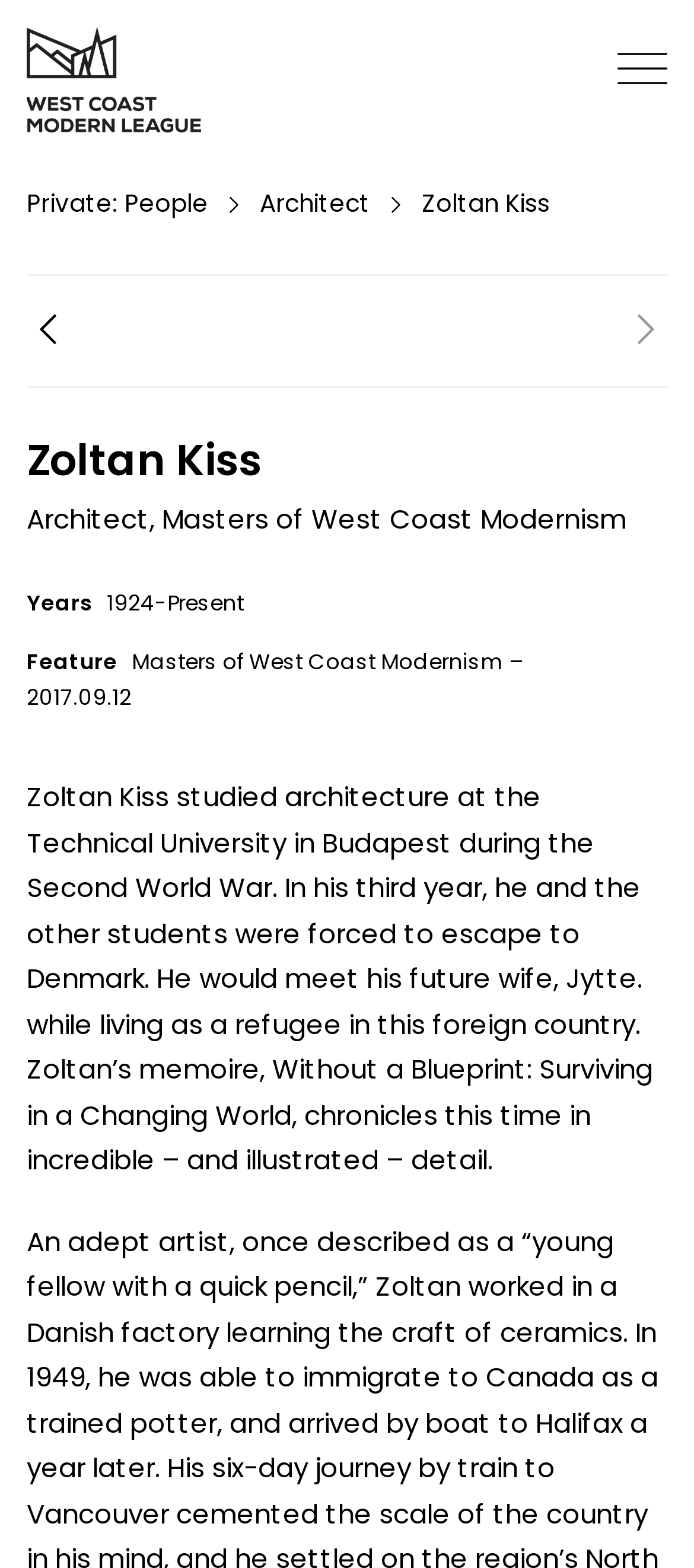What is the year range of Zoltan Kiss's years?
From the details in the image, provide a complete and detailed answer to the question.

The answer can be found in the text which states 'Years 1924-Present'.